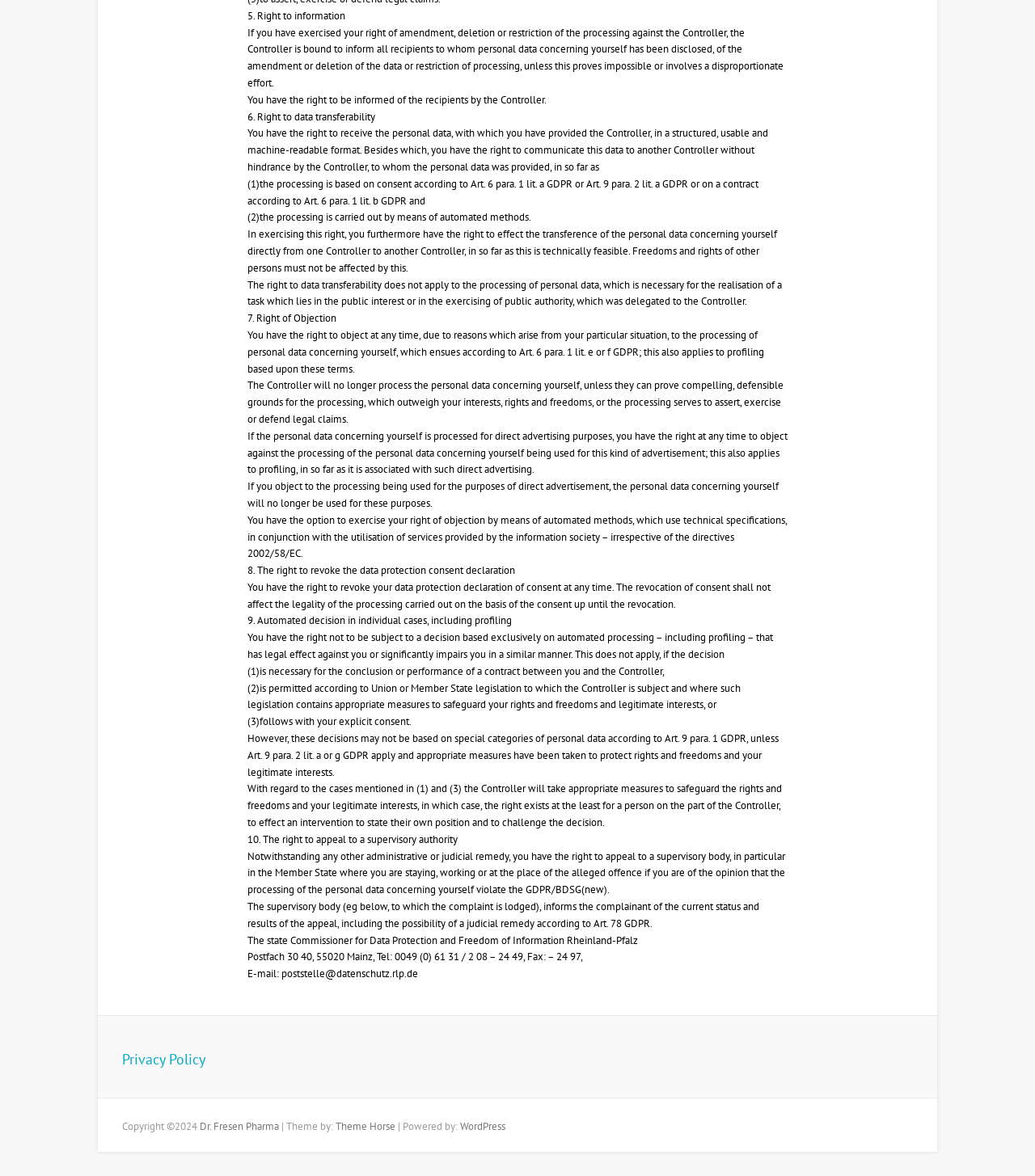Determine the bounding box coordinates for the UI element matching this description: "WordPress".

[0.445, 0.952, 0.488, 0.963]